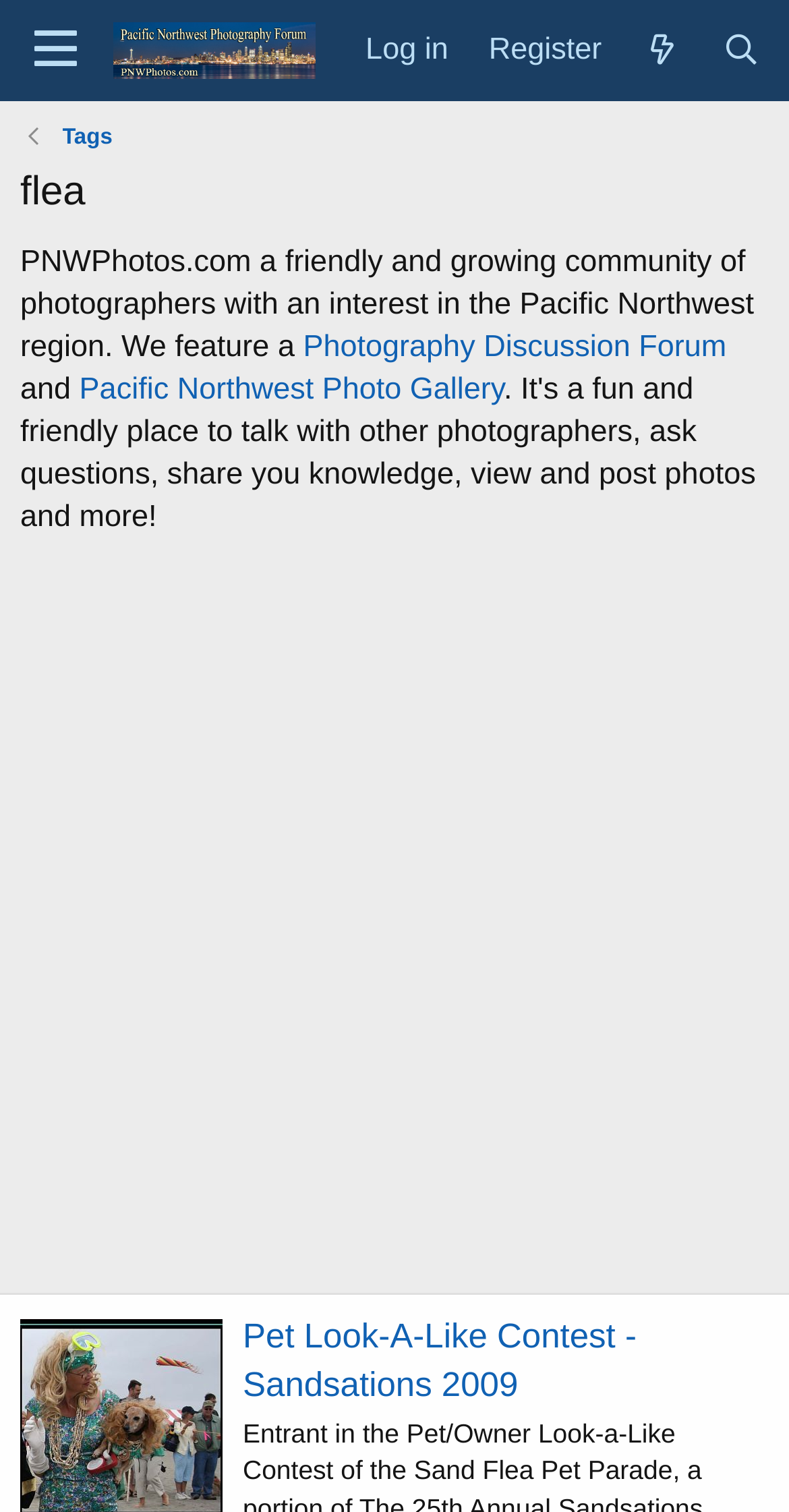Locate the UI element described as follows: "Log in". Return the bounding box coordinates as four float numbers between 0 and 1 in the order [left, top, right, bottom].

[0.438, 0.008, 0.594, 0.057]